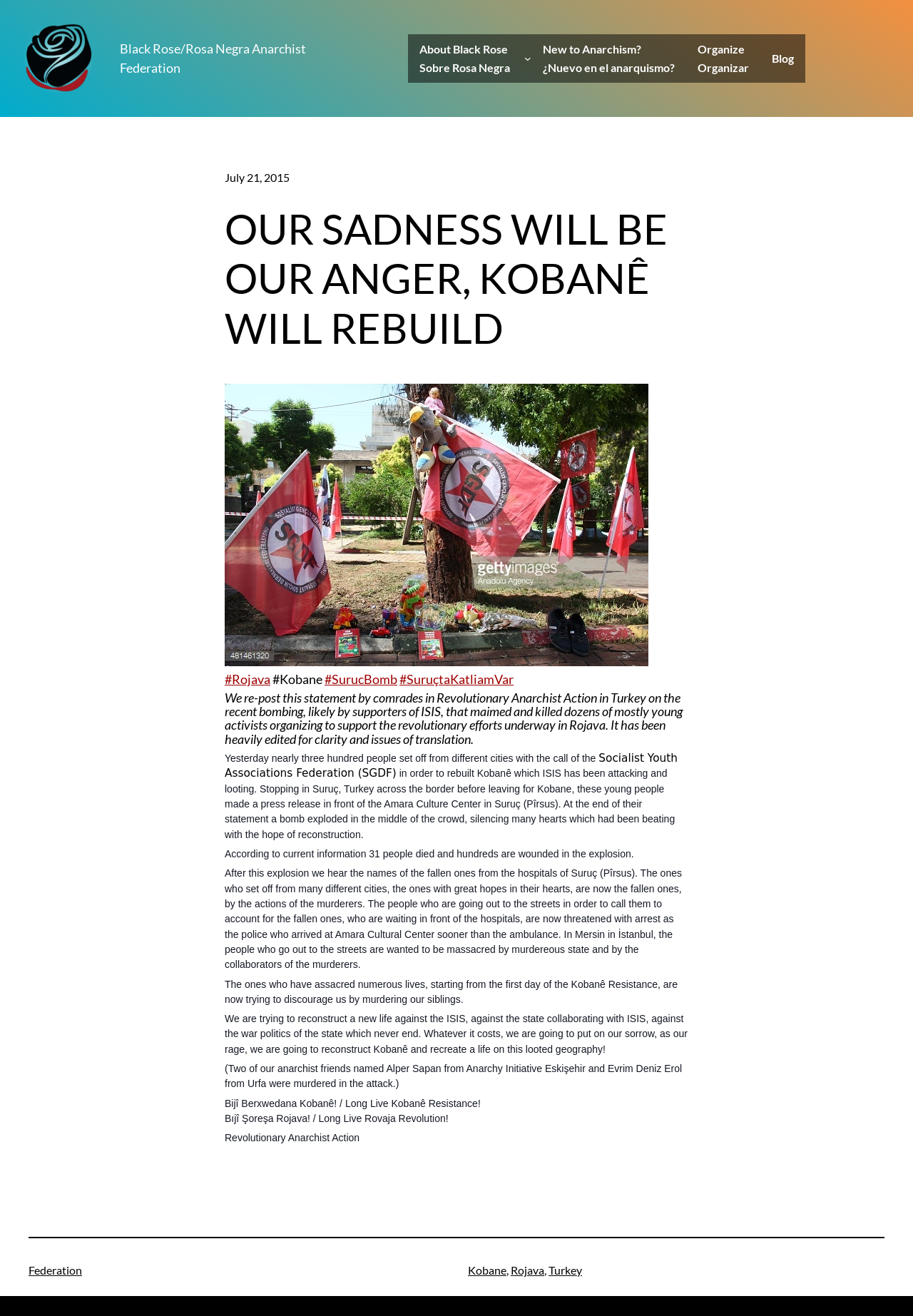Can you find the bounding box coordinates of the area I should click to execute the following instruction: "Read the statement about the recent bombing in Suruç"?

[0.246, 0.524, 0.748, 0.567]